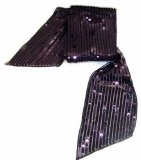Is the scarf suitable for formal occasions?
From the screenshot, supply a one-word or short-phrase answer.

Yes